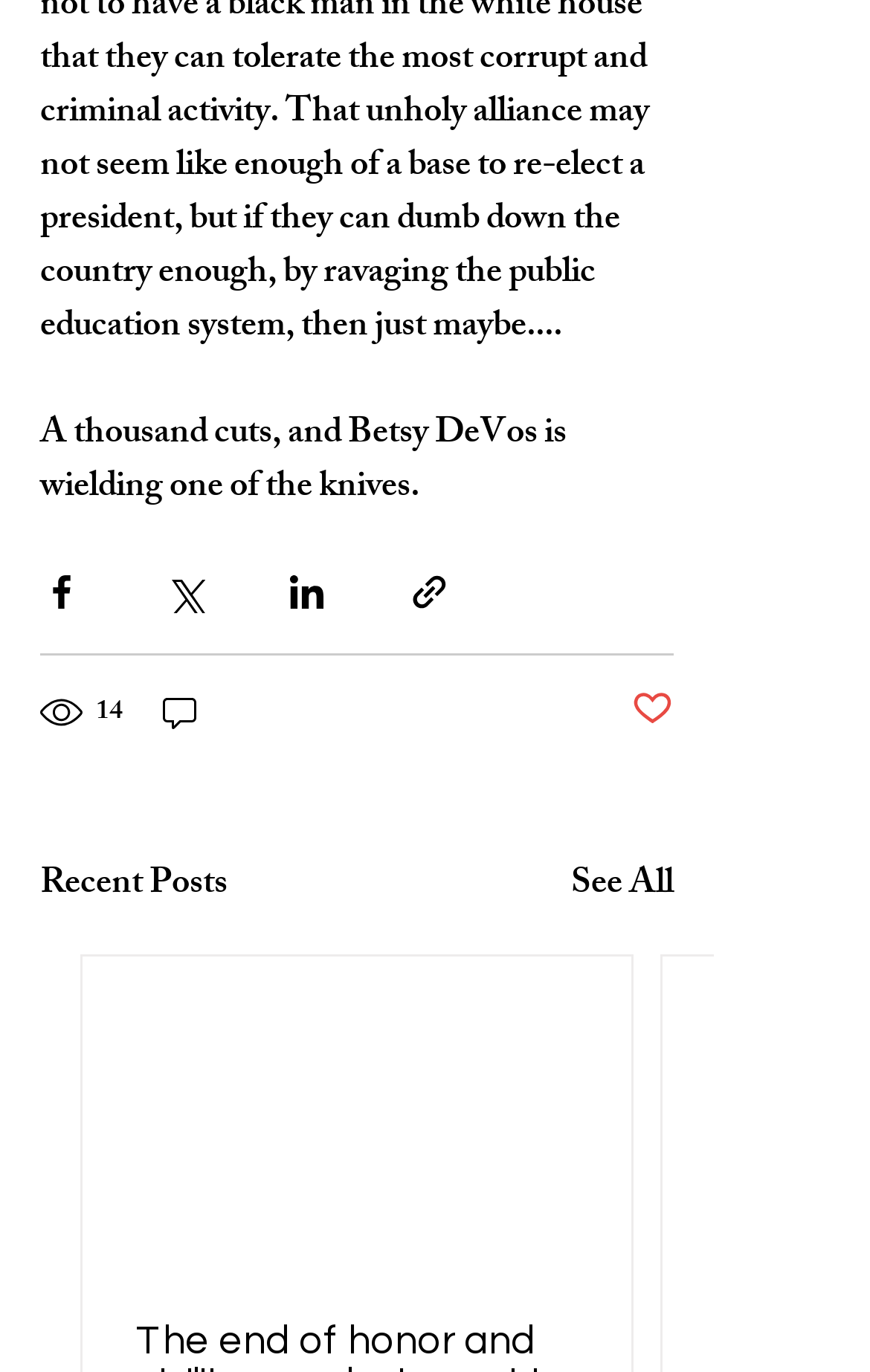What is the topic of the post?
Please answer the question with as much detail and depth as you can.

The topic of the post can be inferred from the static text 'A thousand cuts, and Betsy DeVos is wielding one of the knives.' which suggests that the post is related to education, possibly criticizing the policies of Betsy DeVos, the Secretary of Education.